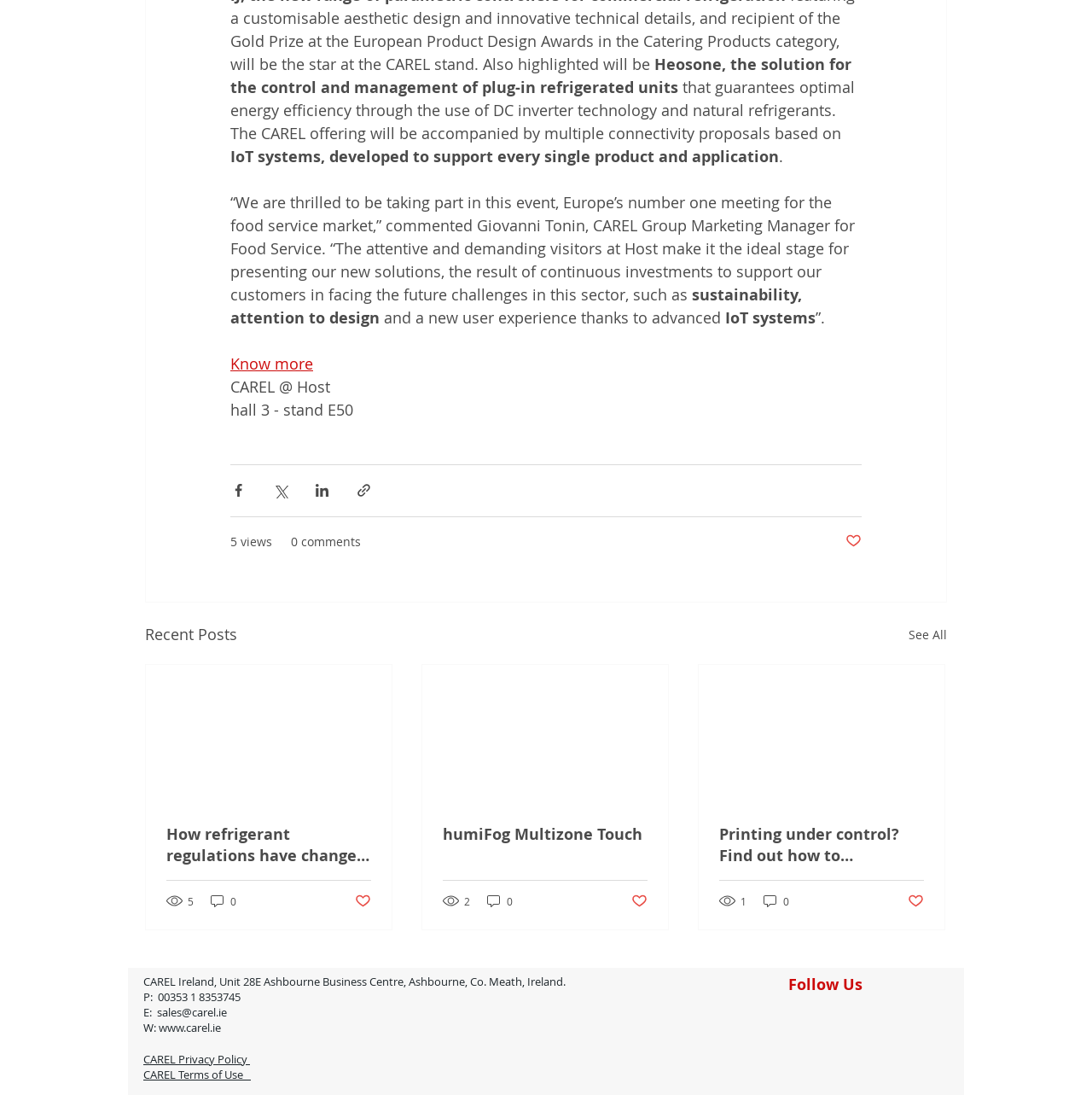Please find the bounding box coordinates of the element's region to be clicked to carry out this instruction: "View the 'Recent Posts'".

[0.133, 0.568, 0.217, 0.591]